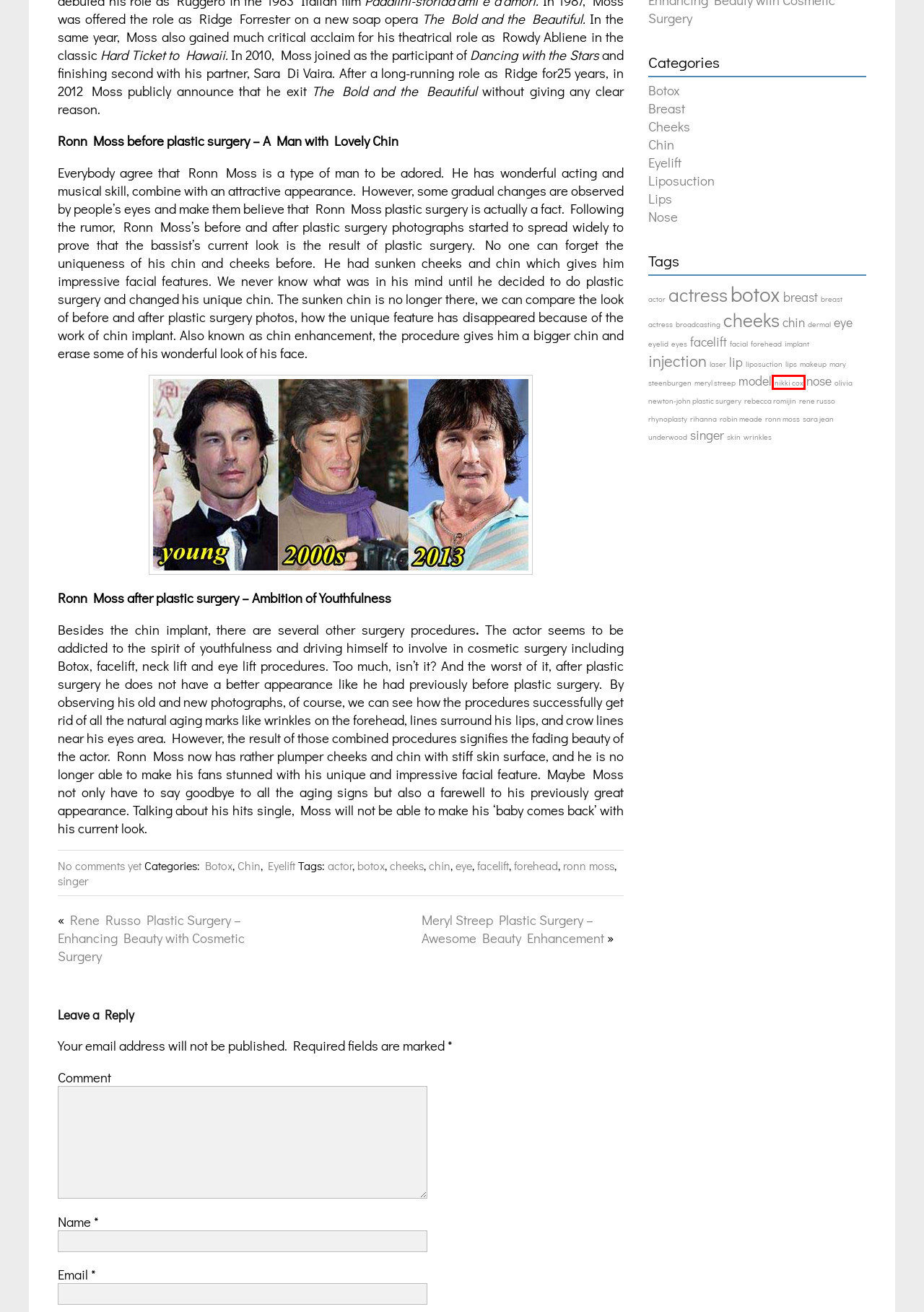You have a screenshot of a webpage with a red bounding box around an element. Select the webpage description that best matches the new webpage after clicking the element within the red bounding box. Here are the descriptions:
A. ronn moss Archives
B. Liposuction Archives
C. nikki cox Archives
D. forehead Archives
E. rihanna Archives
F. Cheeks Archives
G. broadcasting Archives
H. botox Archives

C